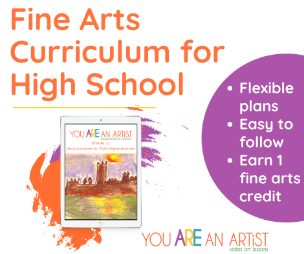Give a detailed account of the contents of the image.

The image features a vibrant promotional graphic for the "Fine Arts Curriculum for High School" by "You Are An ARTiST." It highlights the curriculum's key aspects, including its flexible plans, easy-to-follow structure, and the opportunity to earn one fine arts credit. The design includes colorful splashes, drawing attention to the program while showcasing a tablet with art-related content, reinforcing the digital learning format. This curriculum aims to make fine arts accessible and engaging for high school students, emphasizing creativity and structured learning in an online environment.